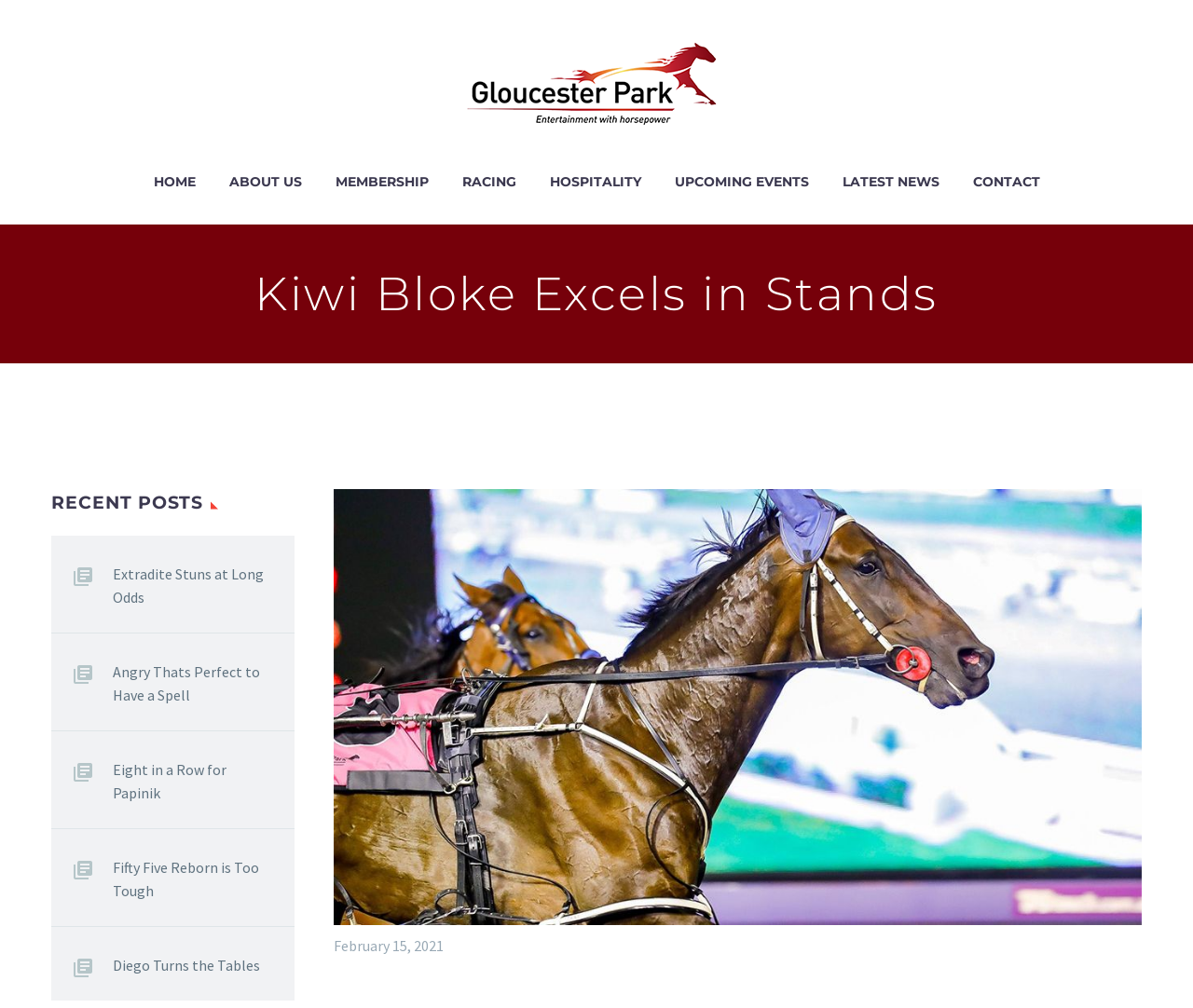What is the date of the news article about Kiwi Bloke?
Please provide an in-depth and detailed response to the question.

The text 'February 15, 2021' appears below the main heading, indicating the date of the news article.